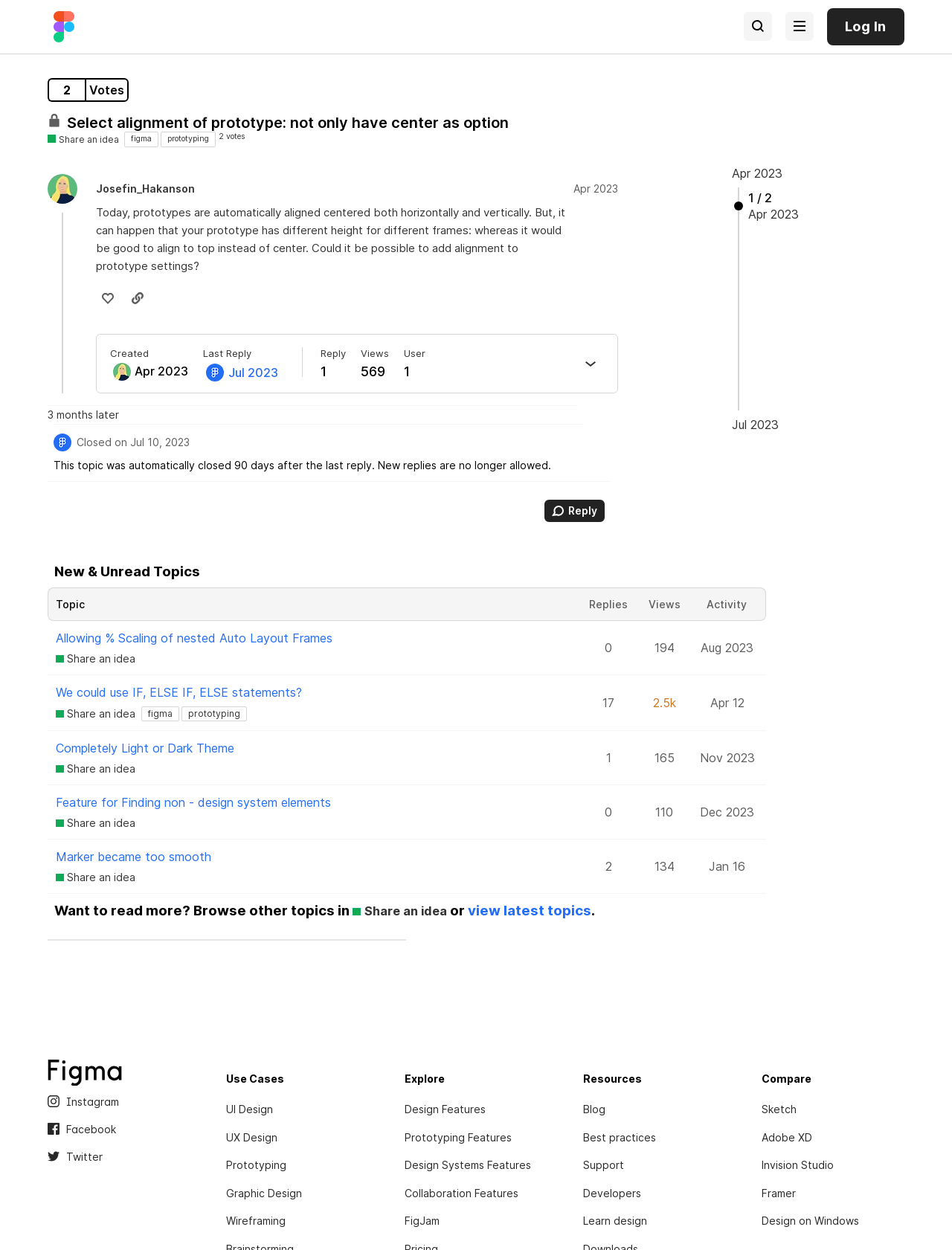Please find and report the primary heading text from the webpage.

Figma Community Forum